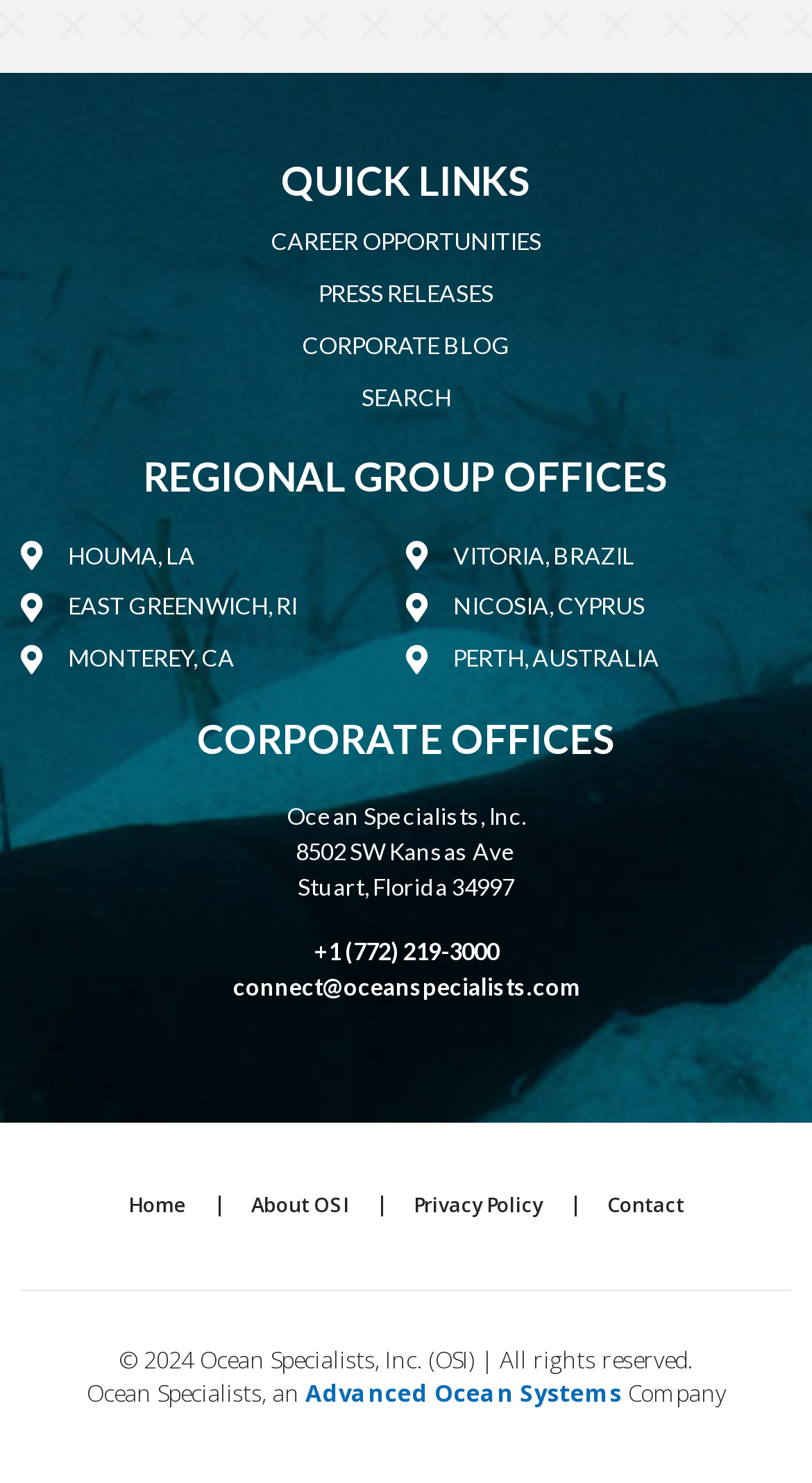Provide a short, one-word or phrase answer to the question below:
What is the company name?

Ocean Specialists, Inc.